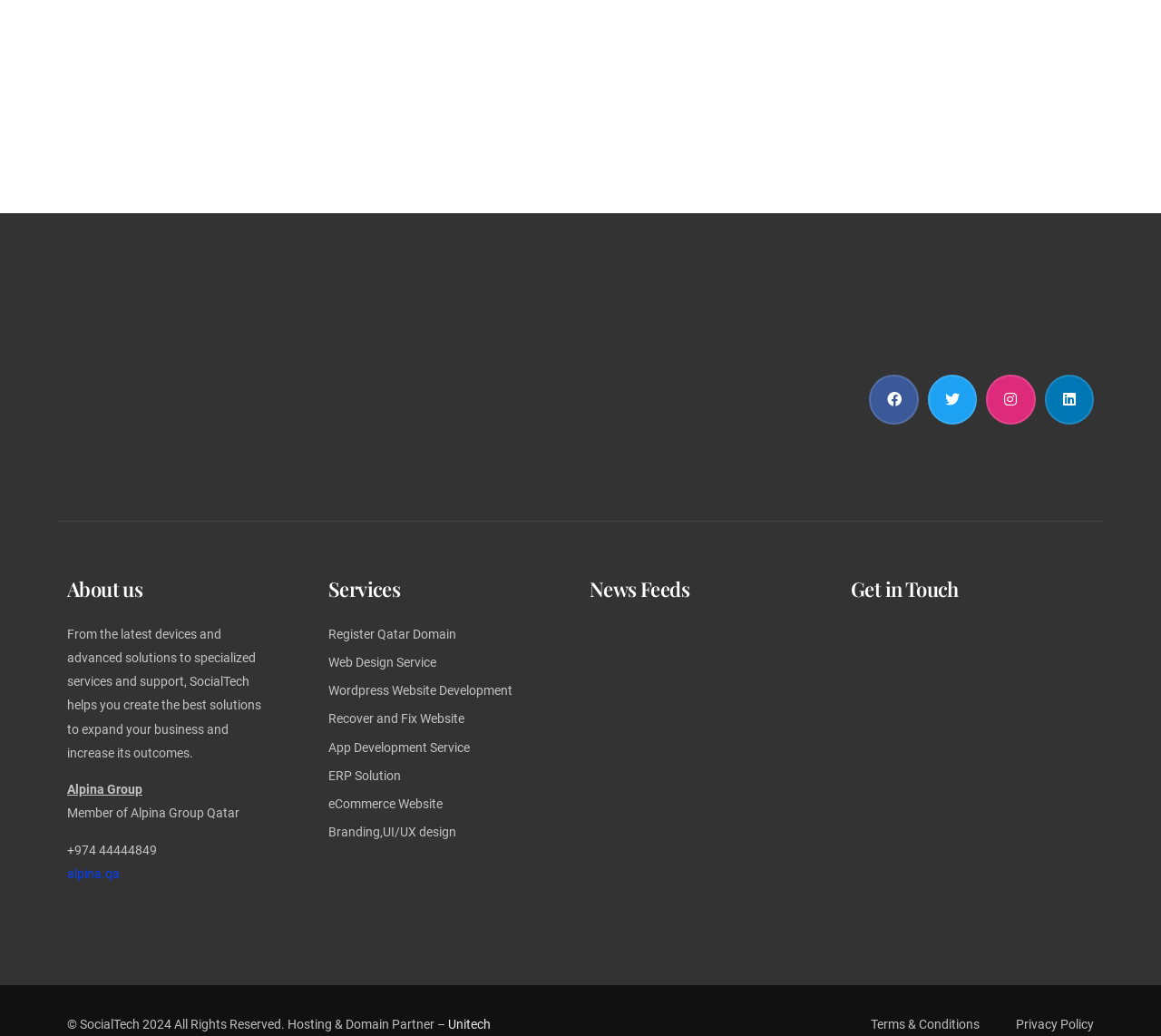Using the webpage screenshot, find the UI element described by Twitter. Provide the bounding box coordinates in the format (top-left x, top-left y, bottom-right x, bottom-right y), ensuring all values are floating point numbers between 0 and 1.

[0.799, 0.362, 0.842, 0.409]